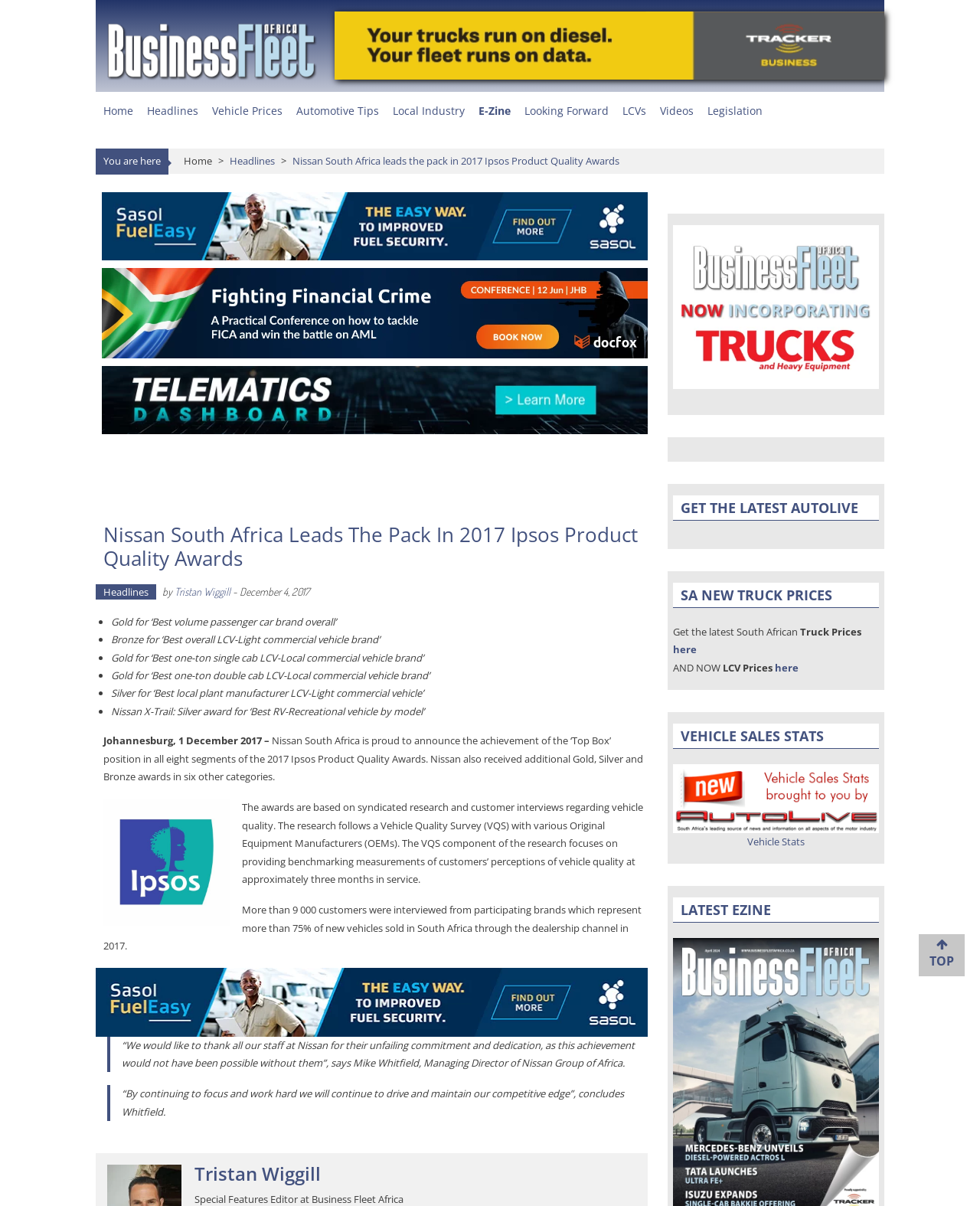Determine the bounding box coordinates for the region that must be clicked to execute the following instruction: "Click on 'Home'".

[0.105, 0.086, 0.136, 0.098]